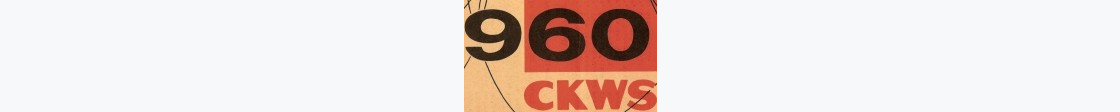Generate a descriptive account of all visible items and actions in the image.

This image showcases the logo of 960 CKWS, a radio station based in Kingston, Ontario. The design prominently features the bold, stylized numbers "960," which are set against a striking red background, alongside the station's initials "CKWS." The composition evokes a sense of nostalgia, reflecting its historical significance in broadcasting. This visual element is part of a larger context surrounding local news and entertainment, contributing to the station's identity in the Kingston community since 1971.